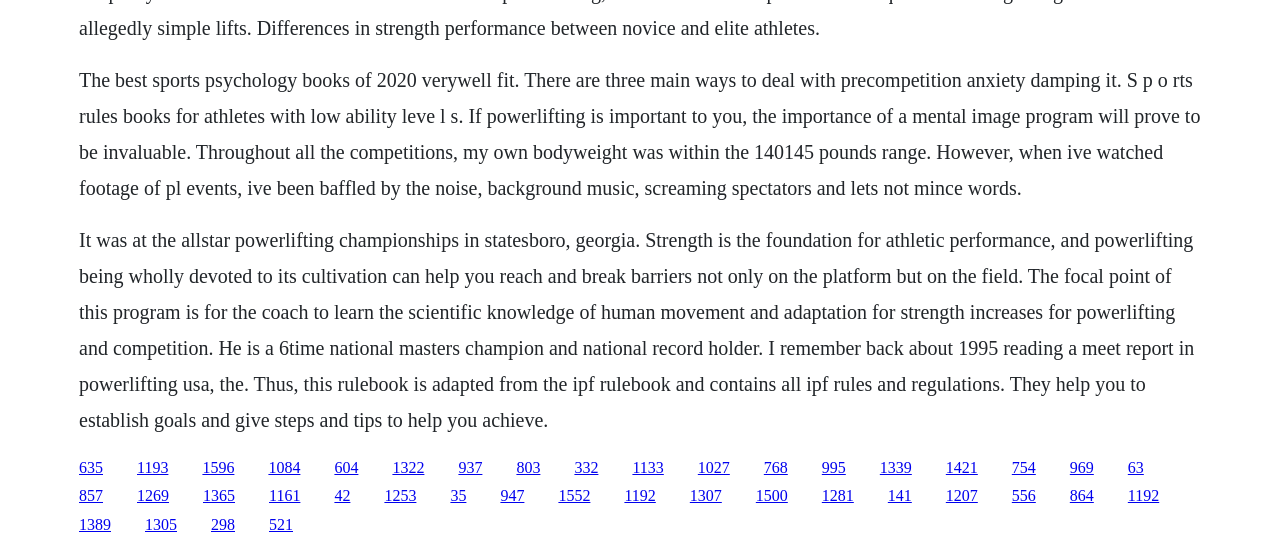What is the purpose of the mental image program?
Use the image to answer the question with a single word or phrase.

To help with powerlifting